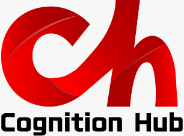Create a detailed narrative of what is happening in the image.

The image features the logo of "Cognition Hub," prominently displaying the stylized letters "ch" in a bold, dynamic design. The emblem is rendered in a vibrant red, symbolizing energy and passion, while the complete name "Cognition Hub" is presented below in a strong, modern font. This logo embodies the essence of a platform focused on coaching and development, reflecting its mission to empower individuals through education and training. The vivid use of color and engaging typography emphasizes the innovative nature of the Cognition Hub, which aims to enhance professional growth and facilitate effective learning experiences.